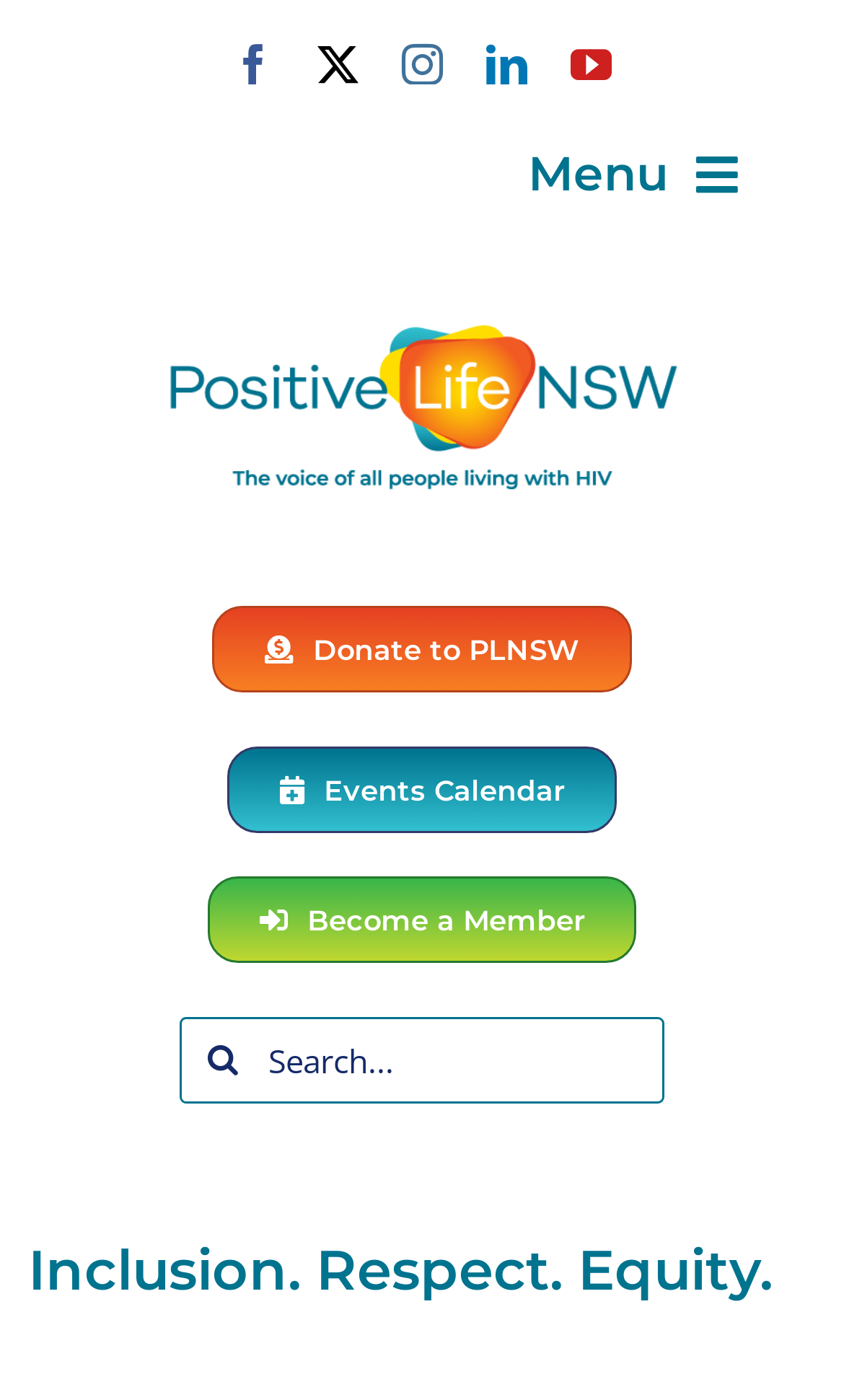Extract the main heading text from the webpage.

Inclusion. Respect. Equity.